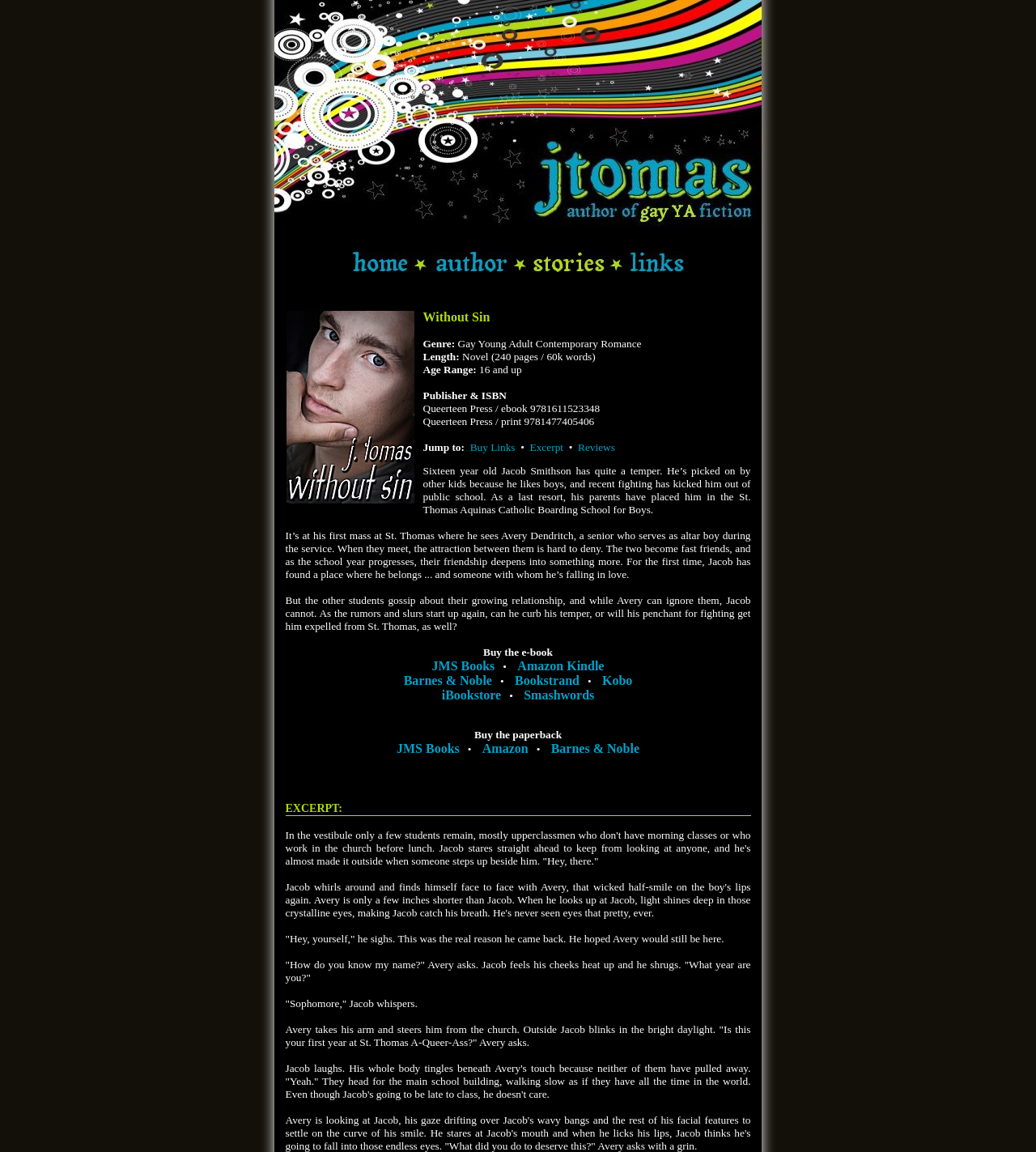What is the excerpt about?
Provide a detailed answer to the question, using the image to inform your response.

The excerpt is a passage from the book that describes a conversation between two characters, Jacob and Avery, which can be found at the bottom of the webpage. The conversation takes place in the vestibule of a church and is a key moment in the story.